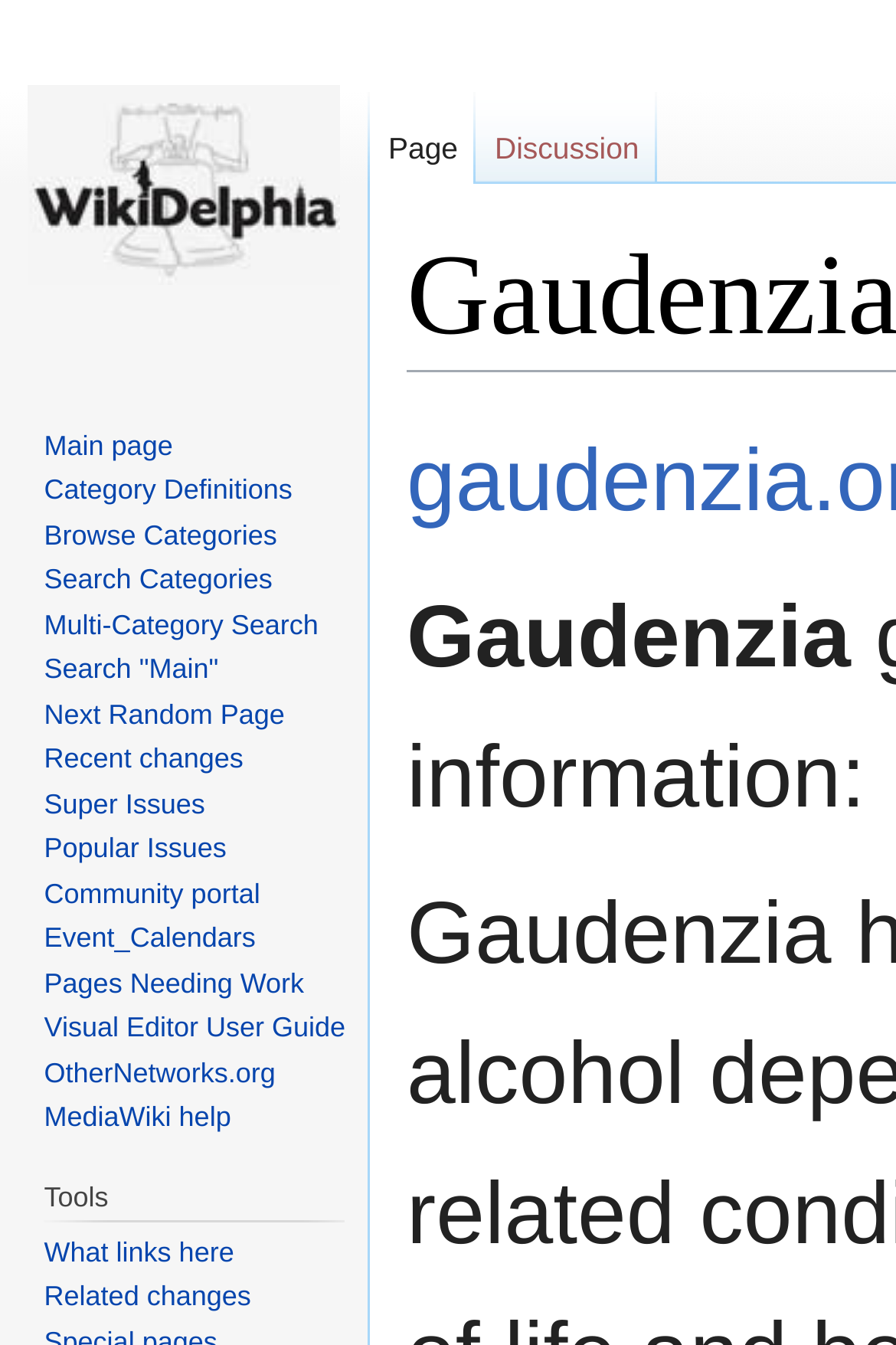How many categories can be searched using the 'Multi-Category Search' link?
Examine the image closely and answer the question with as much detail as possible.

The 'Multi-Category Search' link is located in the navigation section and allows users to search multiple categories at once, but the exact number of categories that can be searched is not specified.